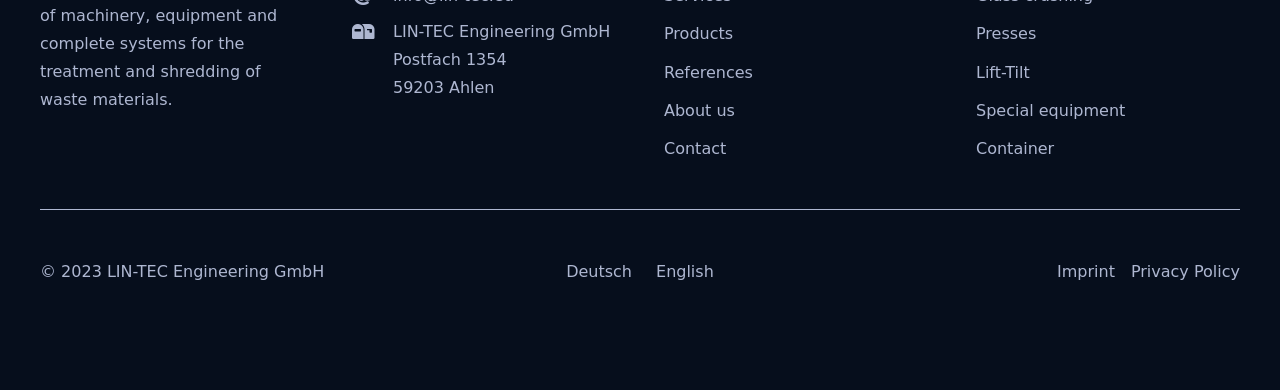With reference to the image, please provide a detailed answer to the following question: What is the copyright year?

The copyright year is found at the bottom of the webpage, which is '2023'.